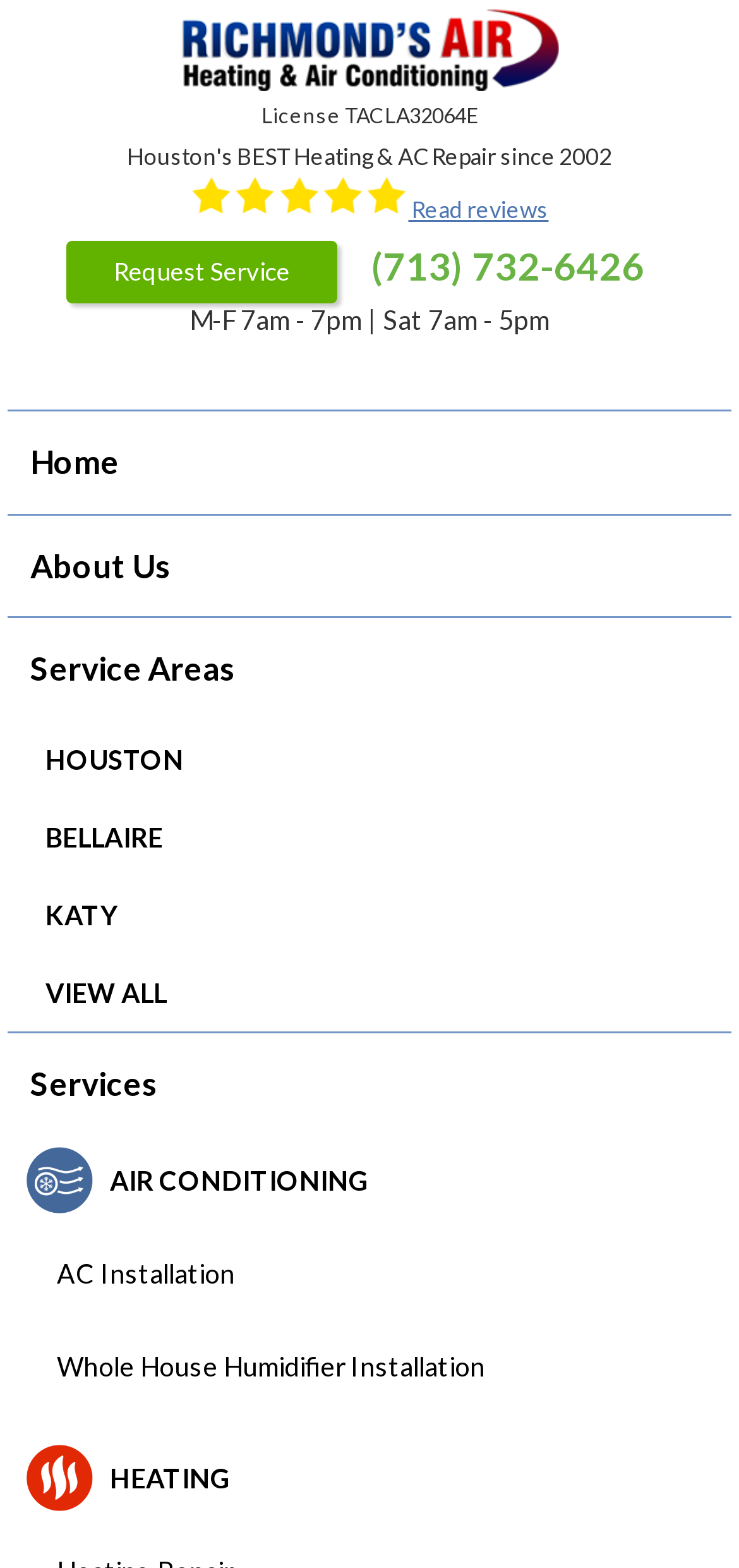How many service areas are listed on the webpage?
Based on the screenshot, respond with a single word or phrase.

4